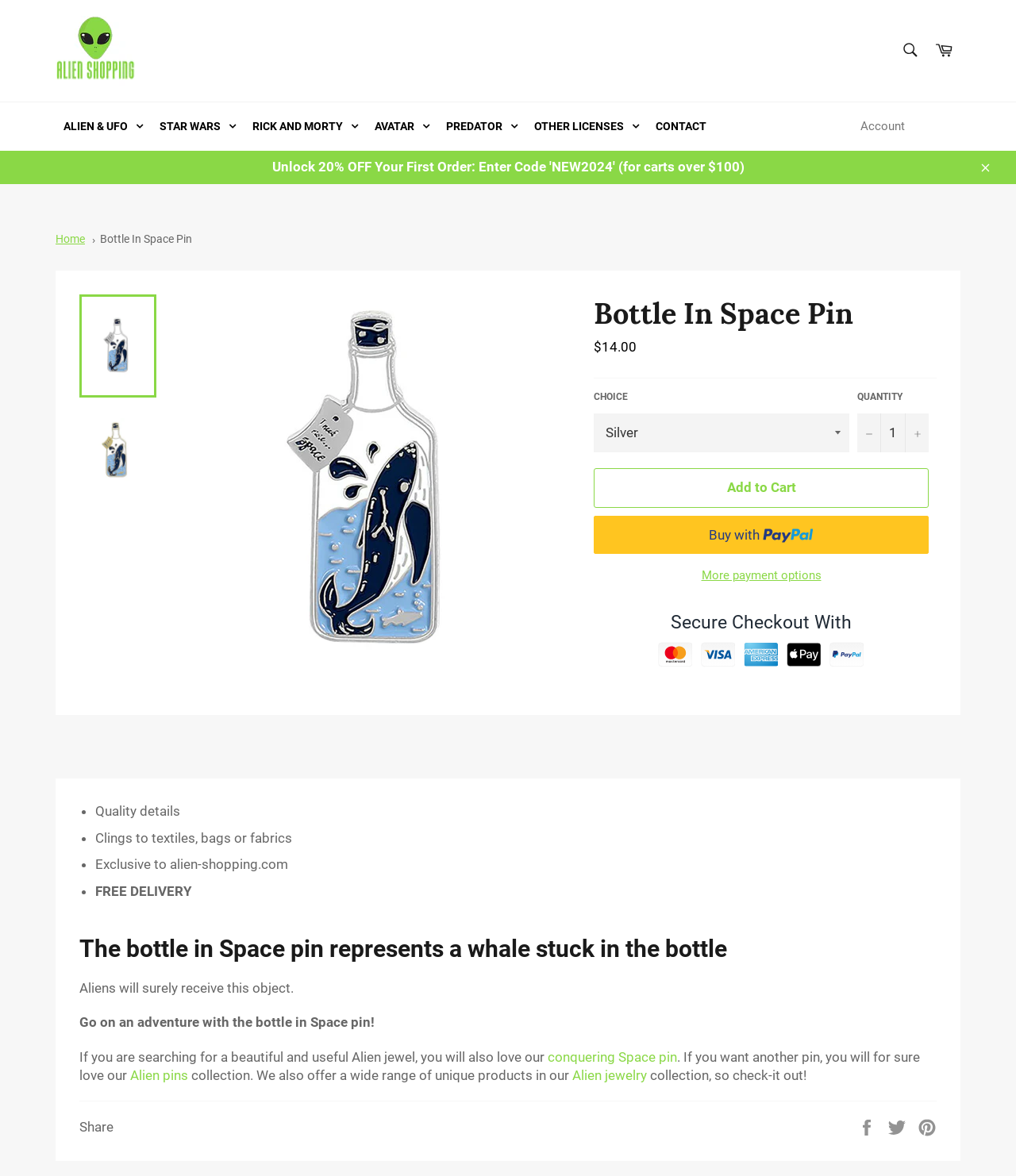Provide the bounding box coordinates of the area you need to click to execute the following instruction: "Add to Cart".

[0.584, 0.398, 0.914, 0.432]